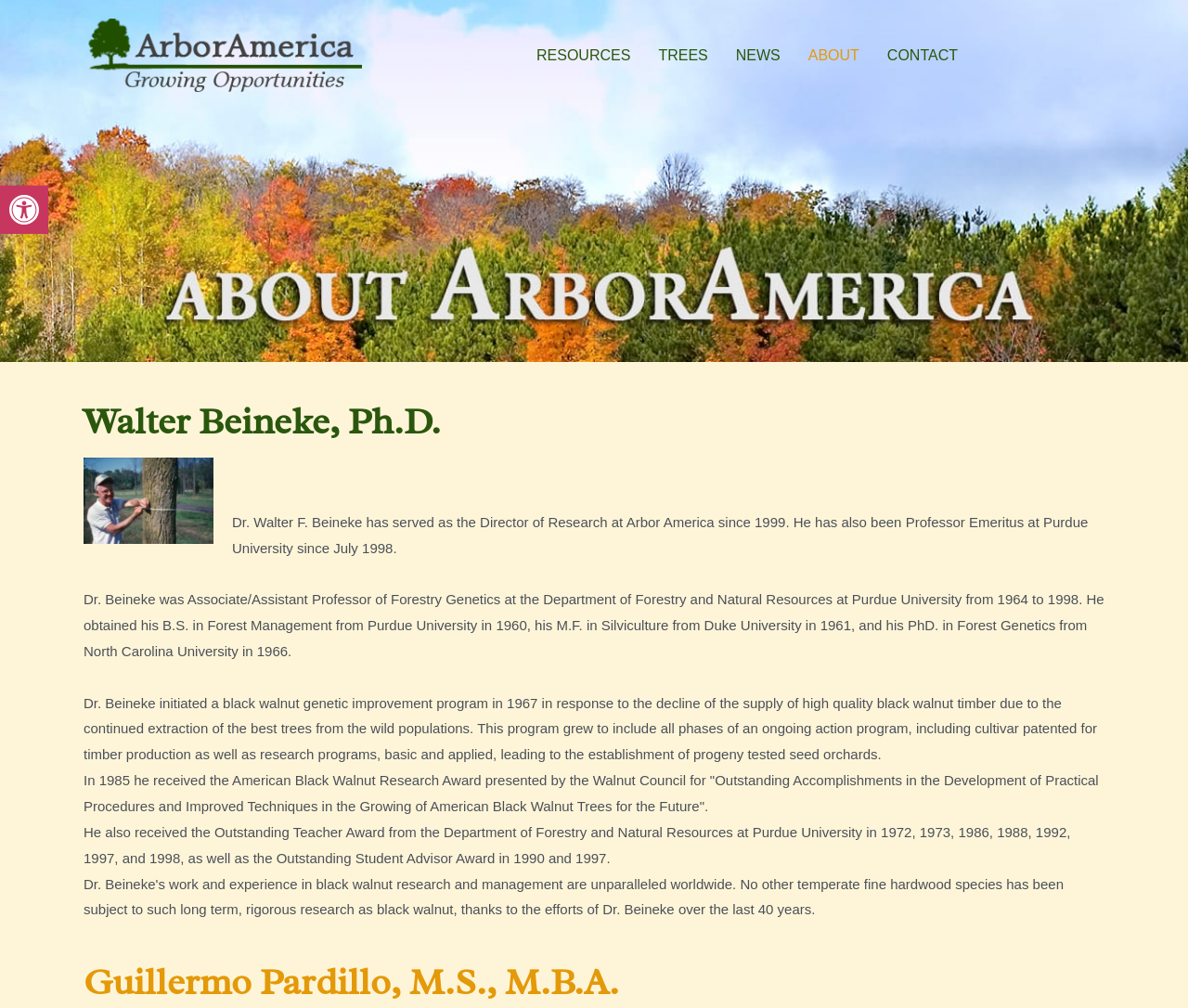What is the name of the person profiled on this page?
With the help of the image, please provide a detailed response to the question.

I determined this by looking at the heading element on the page, which reads 'Walter Beineke, Ph.D.' This suggests that the page is about a person named Walter Beineke.